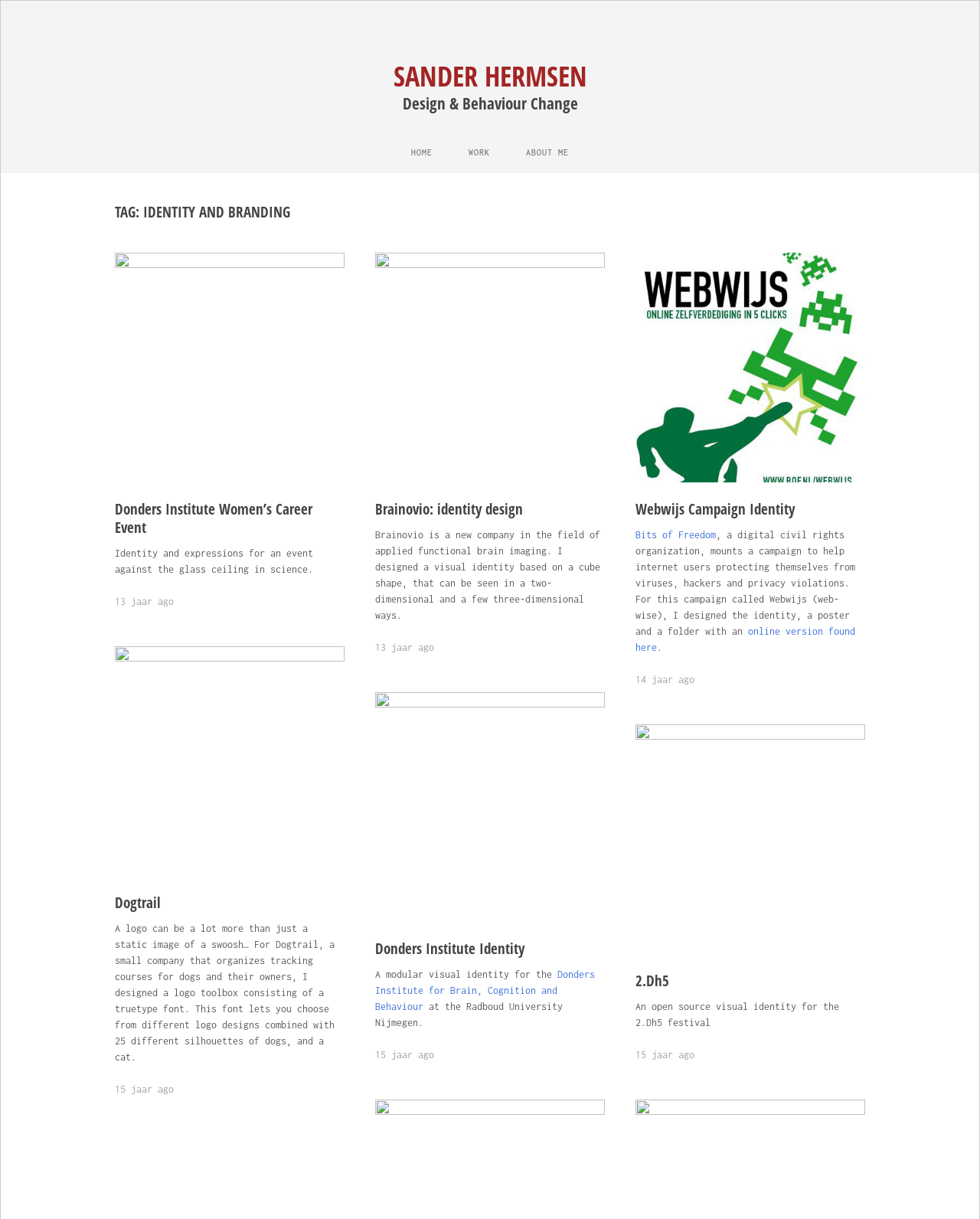Using the information in the image, could you please answer the following question in detail:
What is the name of the company that organizes tracking courses for dogs and their owners?

Based on the webpage, Dogtrail is a small company that organizes tracking courses for dogs and their owners, as mentioned in the static text 'For Dogtrail, a small company that organizes tracking courses for dogs and their owners, I designed a logo toolbox...'.